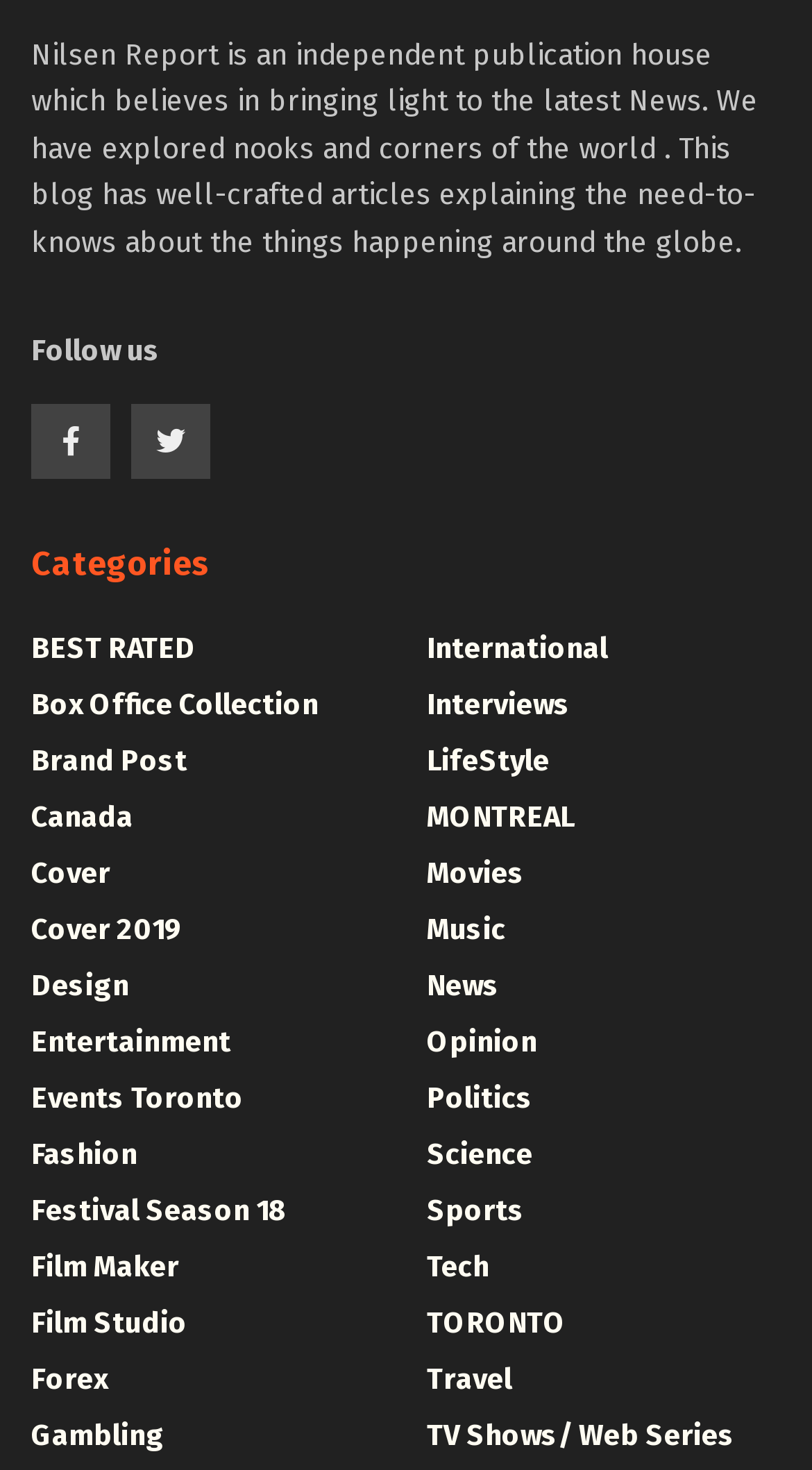Using the description "Film Maker", locate and provide the bounding box of the UI element.

[0.038, 0.422, 0.221, 0.446]